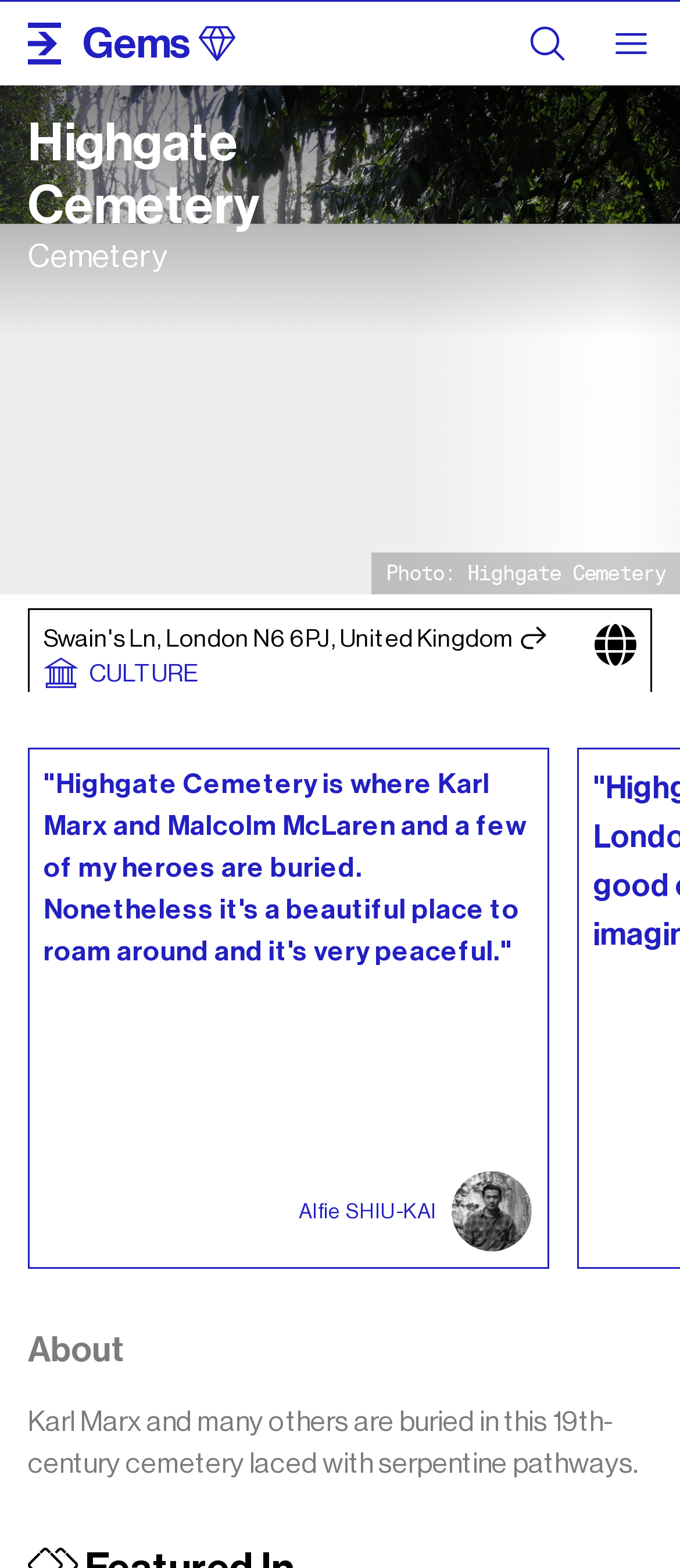Who is buried in the cemetery? Look at the image and give a one-word or short phrase answer.

Karl Marx and others